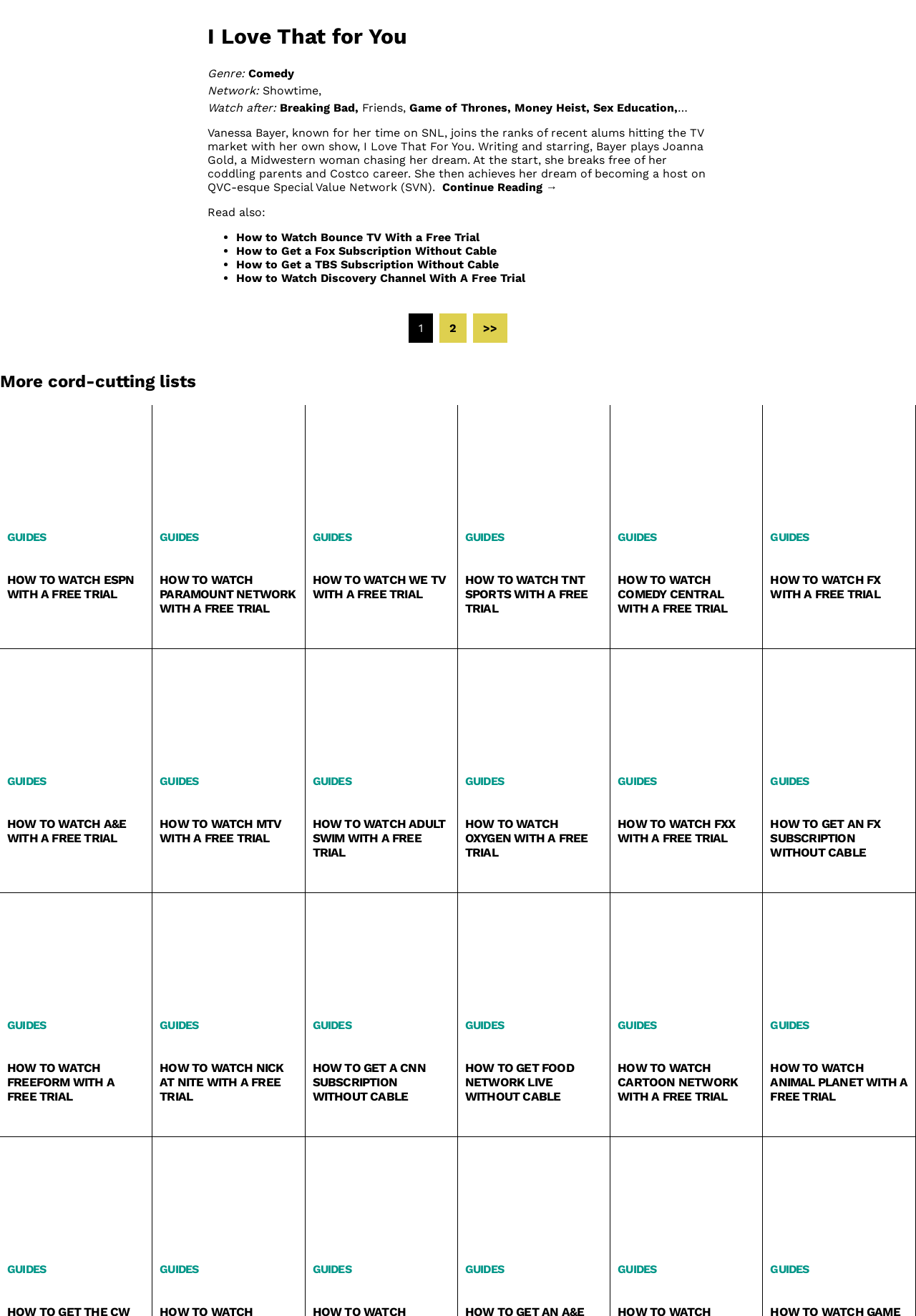Highlight the bounding box coordinates of the element you need to click to perform the following instruction: "Click on 'Continue Reading →'."

[0.483, 0.137, 0.609, 0.147]